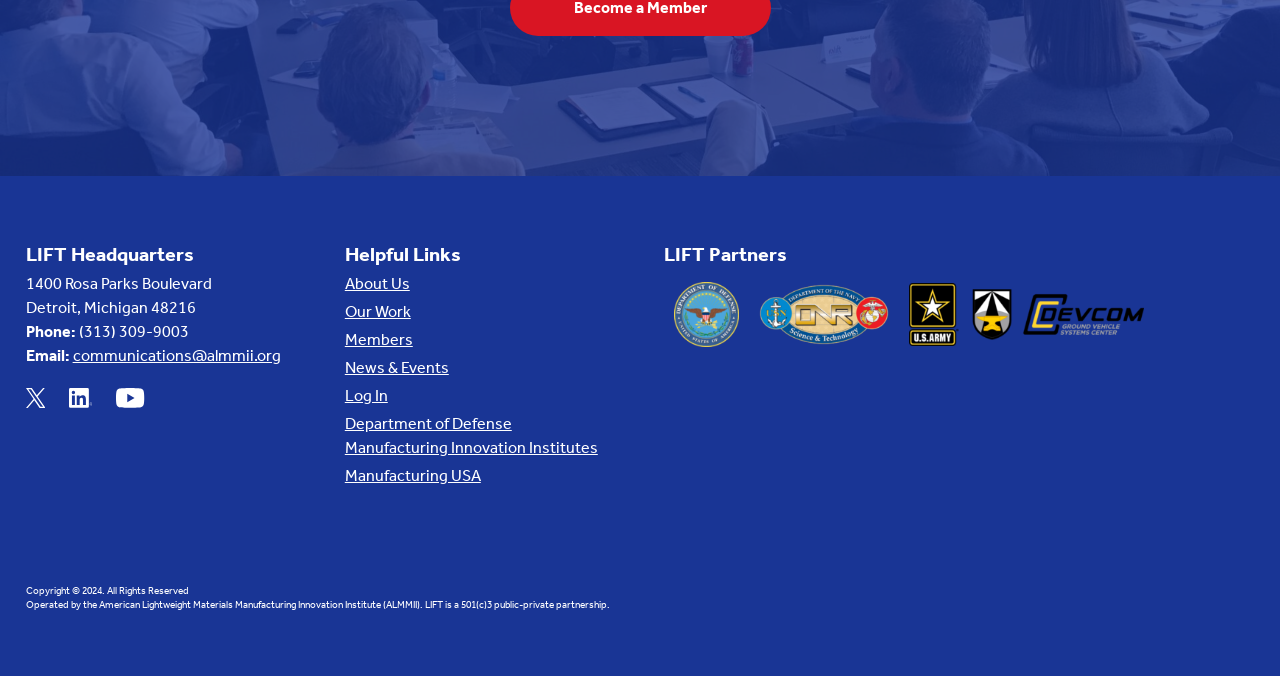Please determine the bounding box coordinates of the element's region to click for the following instruction: "Click the 'Log In' link".

[0.269, 0.568, 0.303, 0.604]